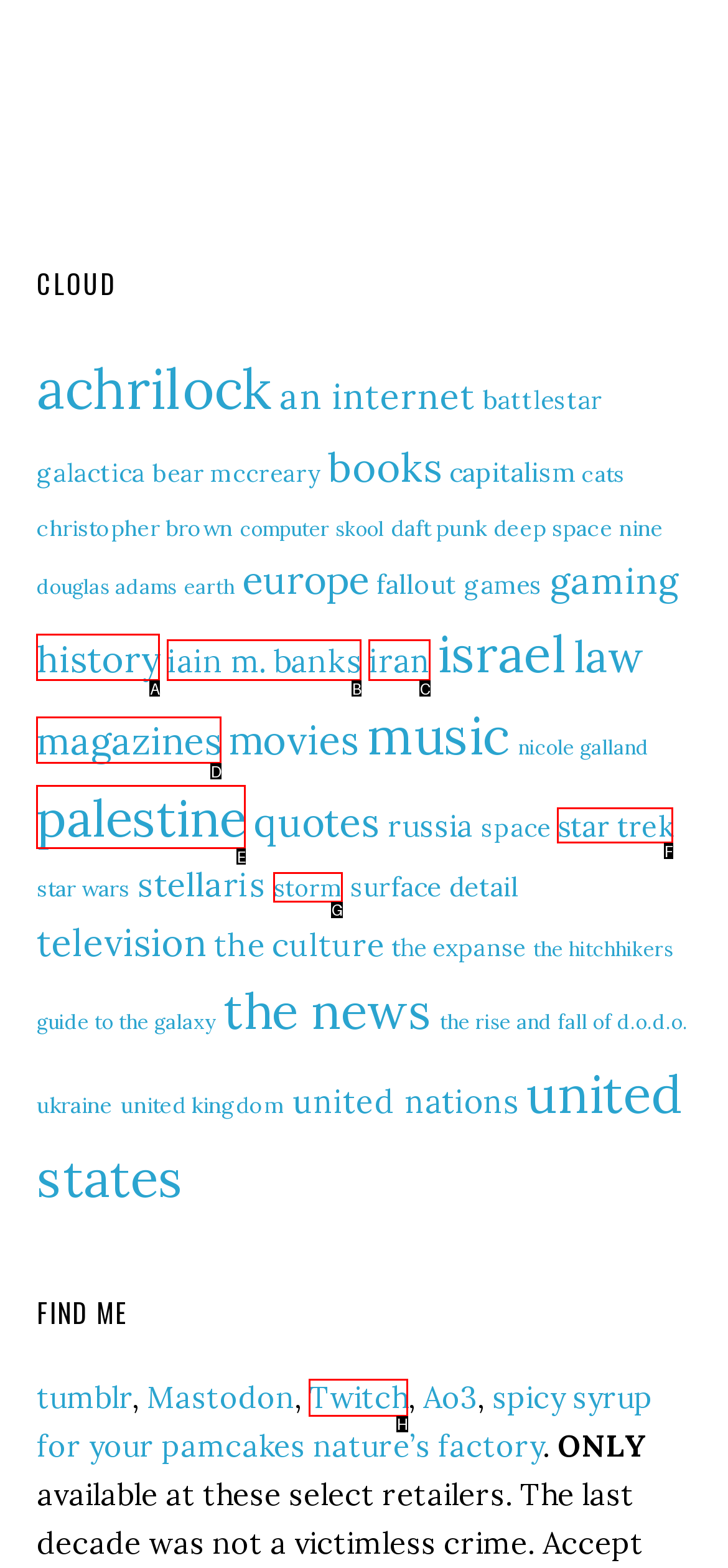Choose the HTML element that best fits the given description: iain m. banks. Answer by stating the letter of the option.

B